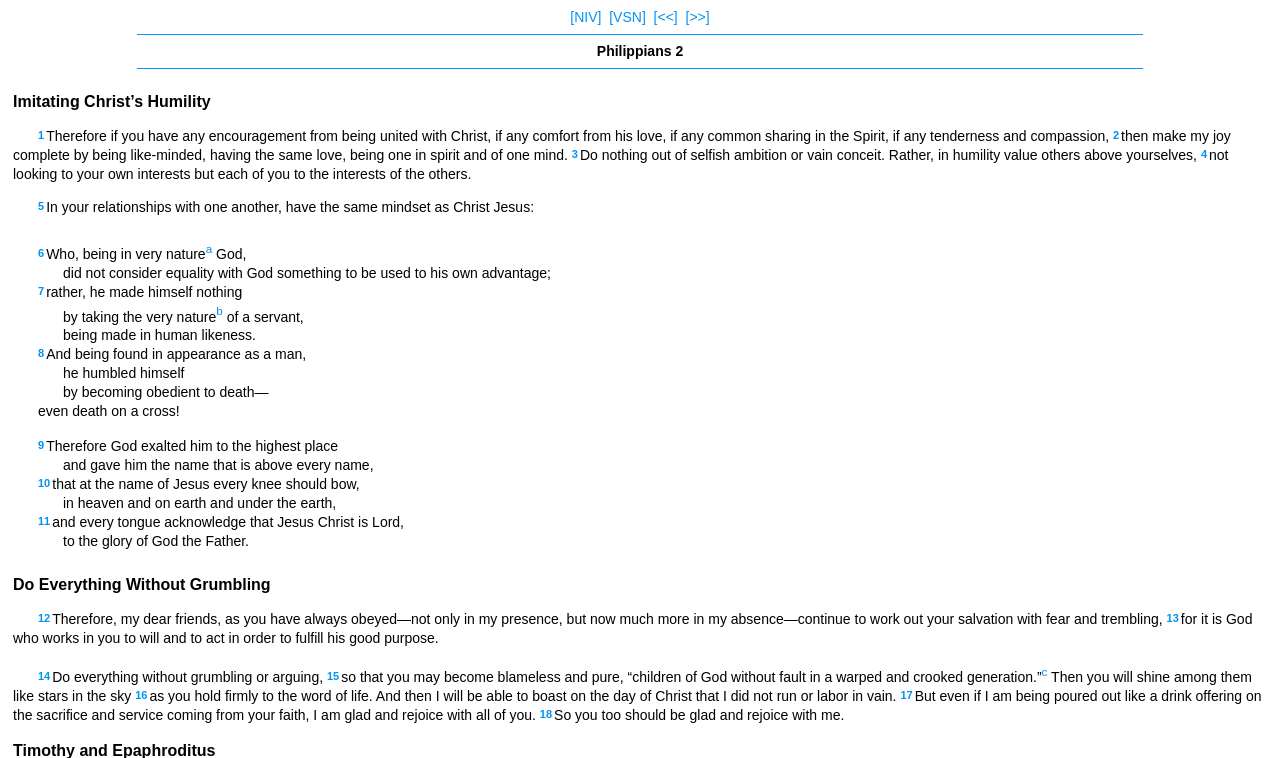Locate the UI element that matches the description [VSN] in the webpage screenshot. Return the bounding box coordinates in the format (top-left x, top-left y, bottom-right x, bottom-right y), with values ranging from 0 to 1.

[0.476, 0.012, 0.505, 0.033]